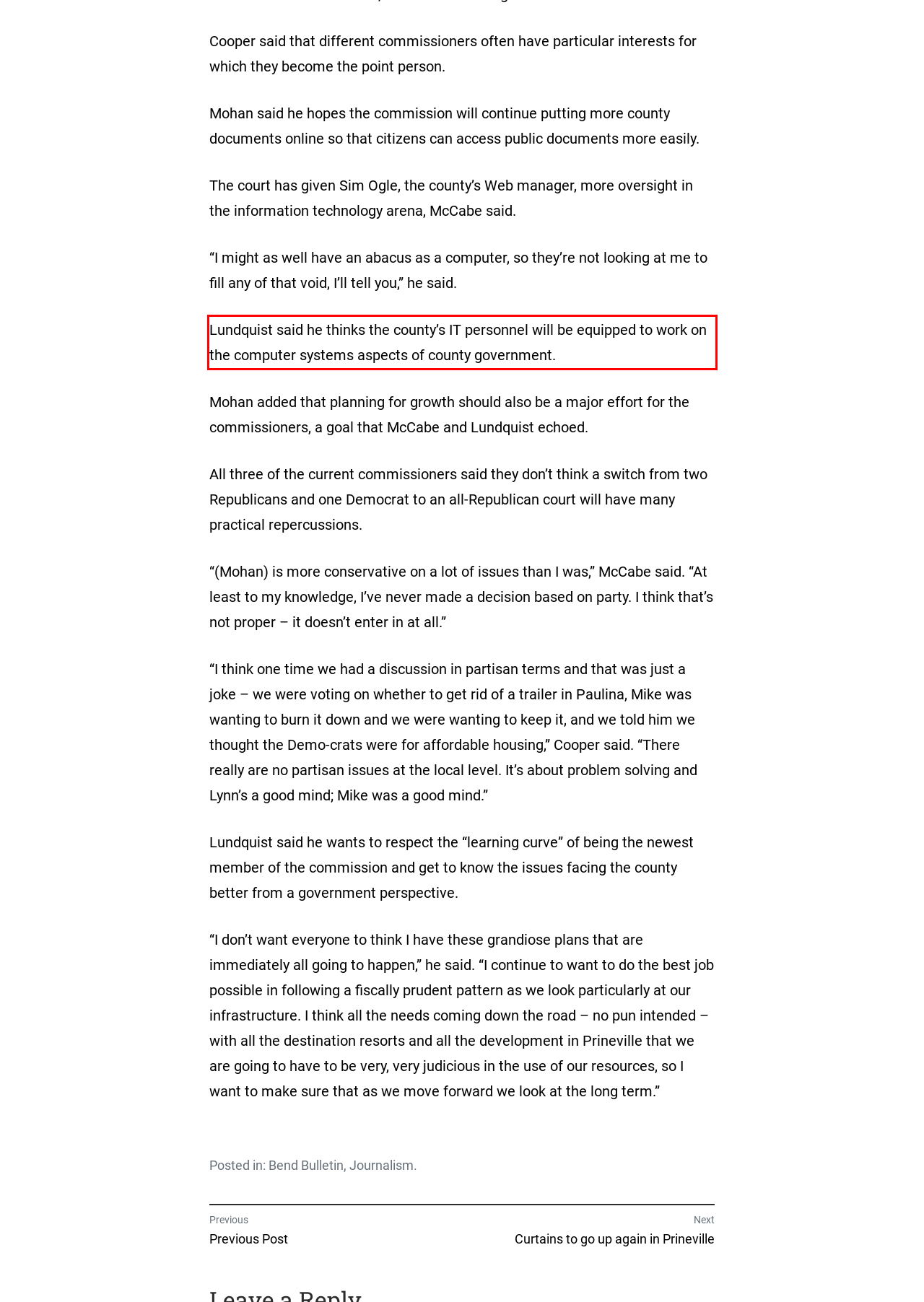Using the provided screenshot of a webpage, recognize the text inside the red rectangle bounding box by performing OCR.

Lundquist said he thinks the county’s IT personnel will be equipped to work on the computer systems aspects of county government.